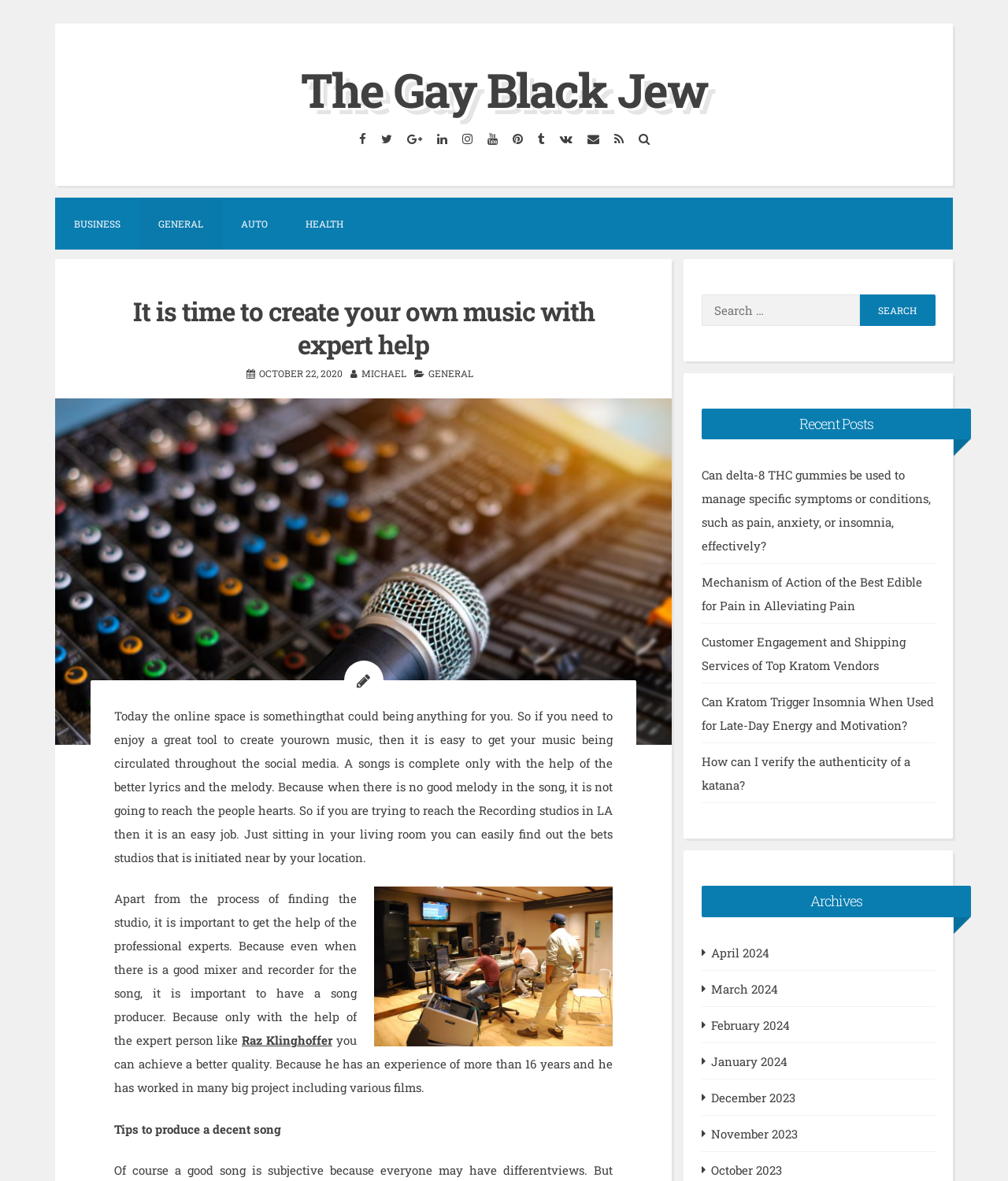Locate the bounding box coordinates of the element that should be clicked to execute the following instruction: "Check recent posts".

[0.696, 0.346, 0.963, 0.372]